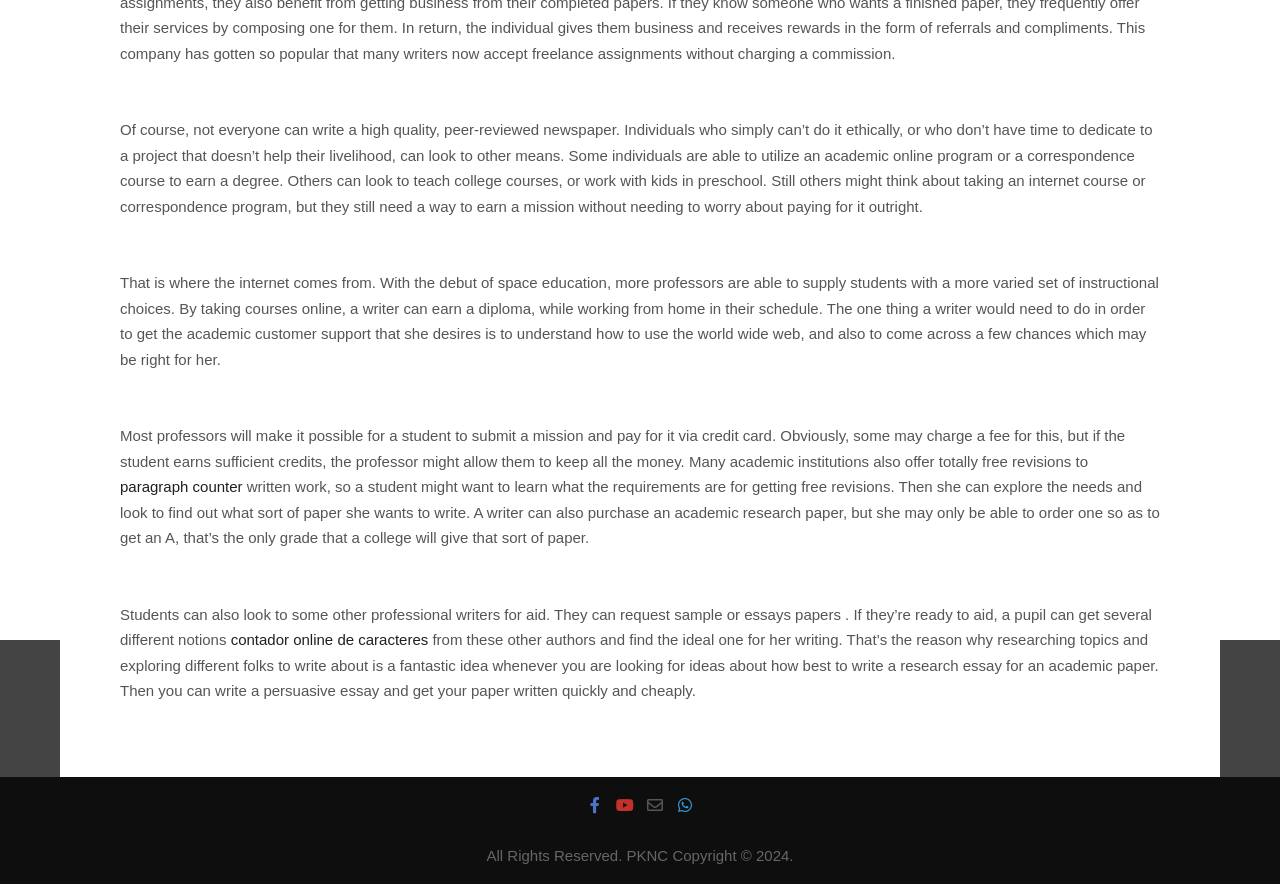Find the bounding box of the UI element described as: "contador online de caracteres". The bounding box coordinates should be given as four float values between 0 and 1, i.e., [left, top, right, bottom].

[0.18, 0.714, 0.335, 0.733]